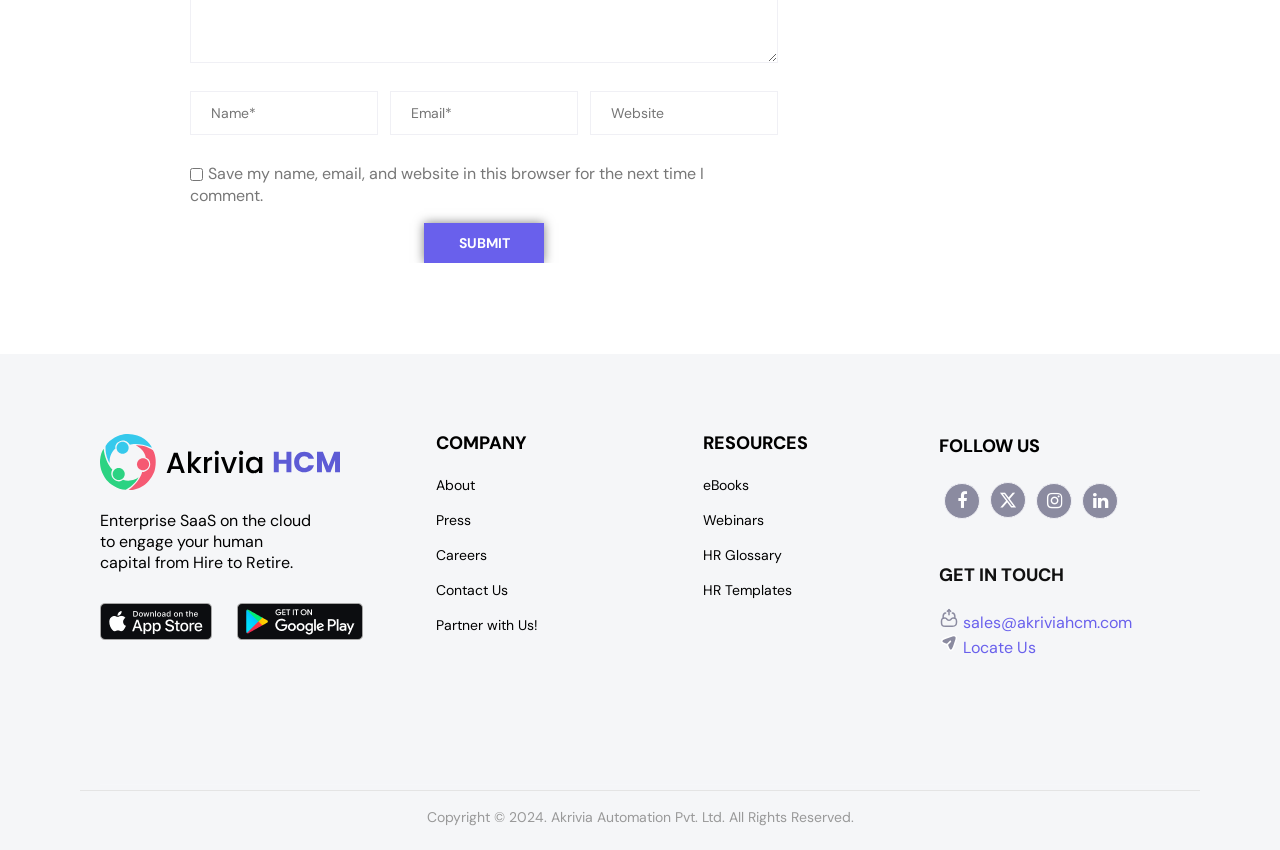Locate the bounding box coordinates of the area where you should click to accomplish the instruction: "Visit the App Store".

[0.078, 0.71, 0.166, 0.753]